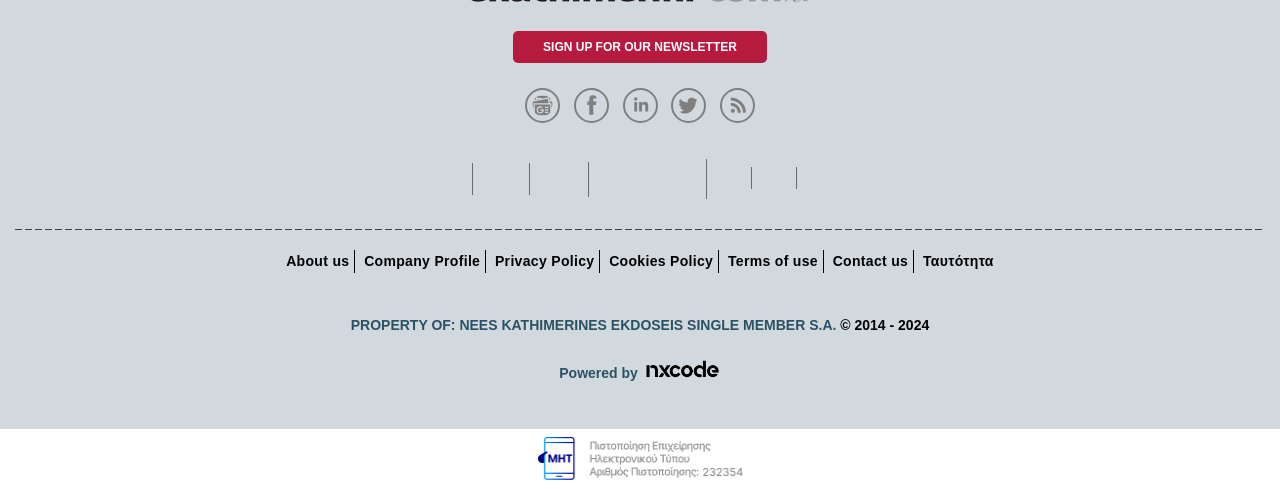Identify the bounding box coordinates for the UI element described by the following text: "Sign up for our Newsletter". Provide the coordinates as four float numbers between 0 and 1, in the format [left, top, right, bottom].

[0.401, 0.064, 0.599, 0.129]